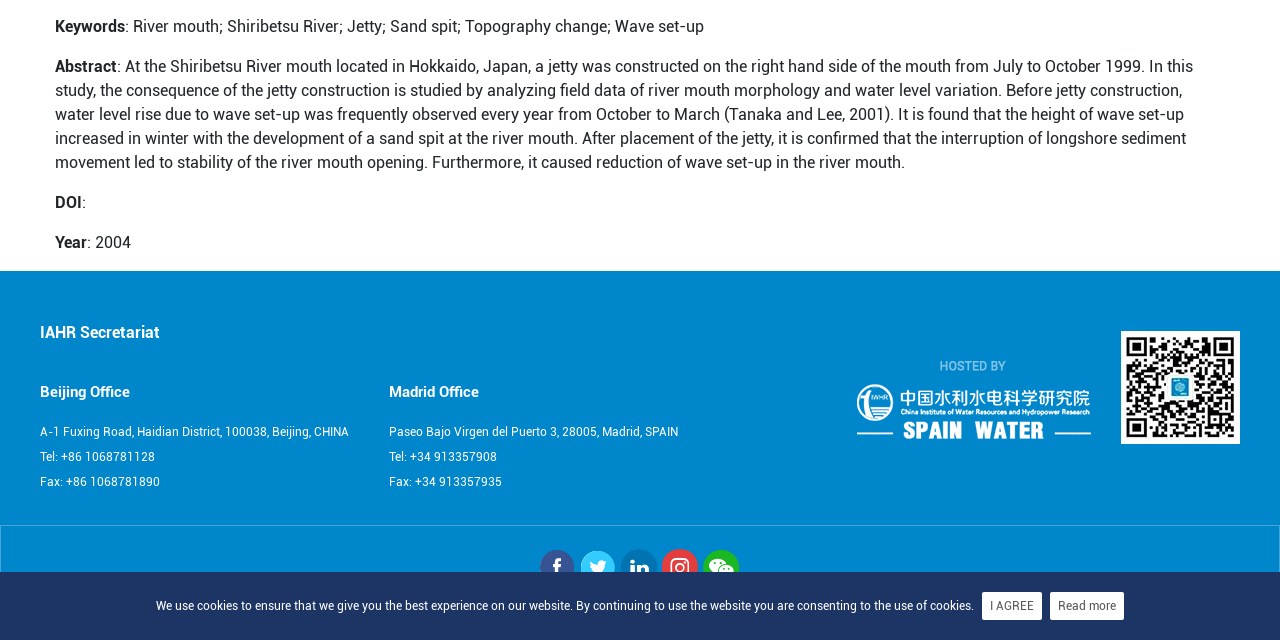Given the following UI element description: "rhel", find the bounding box coordinates in the webpage screenshot.

None